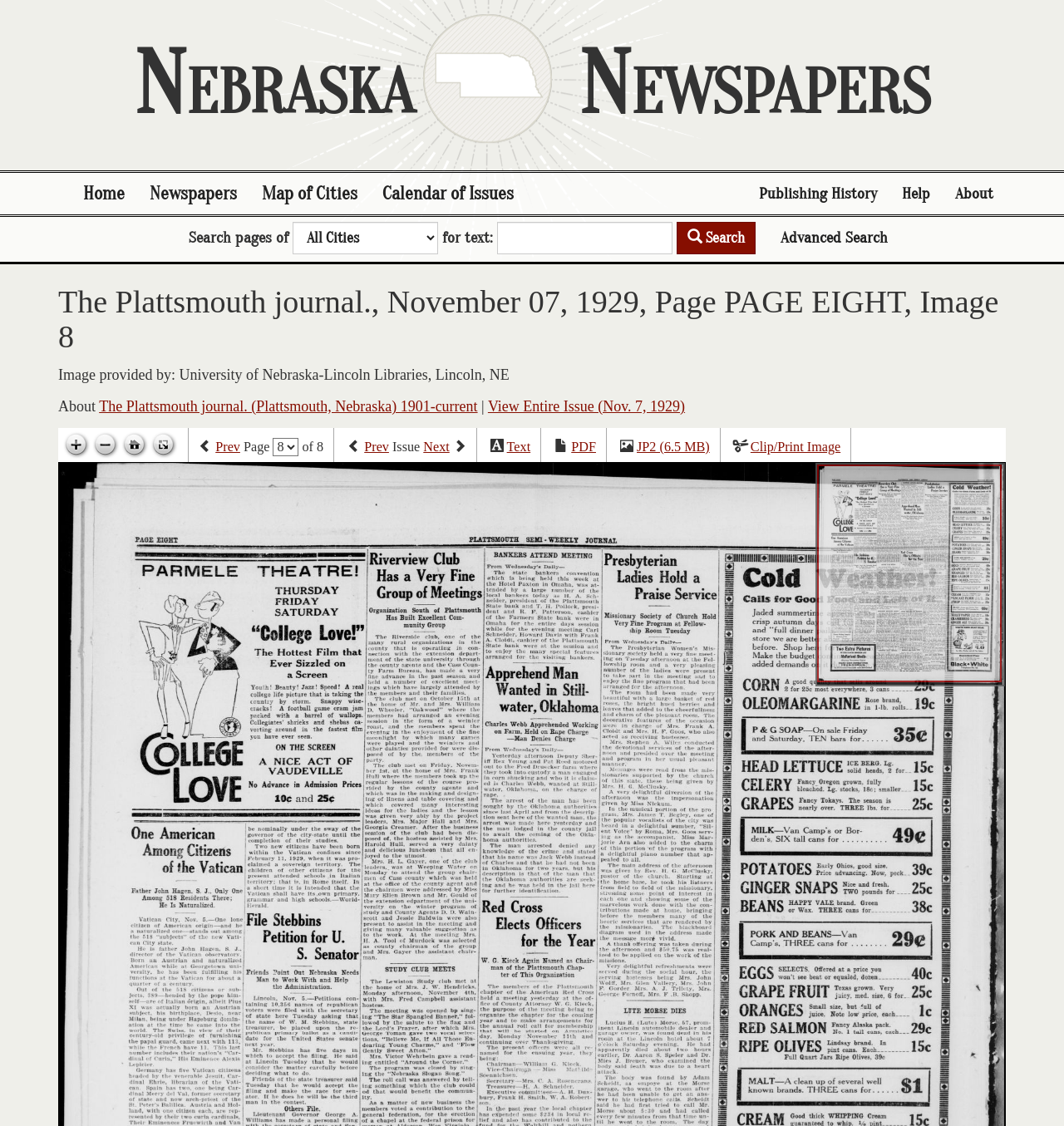Pinpoint the bounding box coordinates of the area that must be clicked to complete this instruction: "View entire issue".

[0.458, 0.354, 0.644, 0.368]